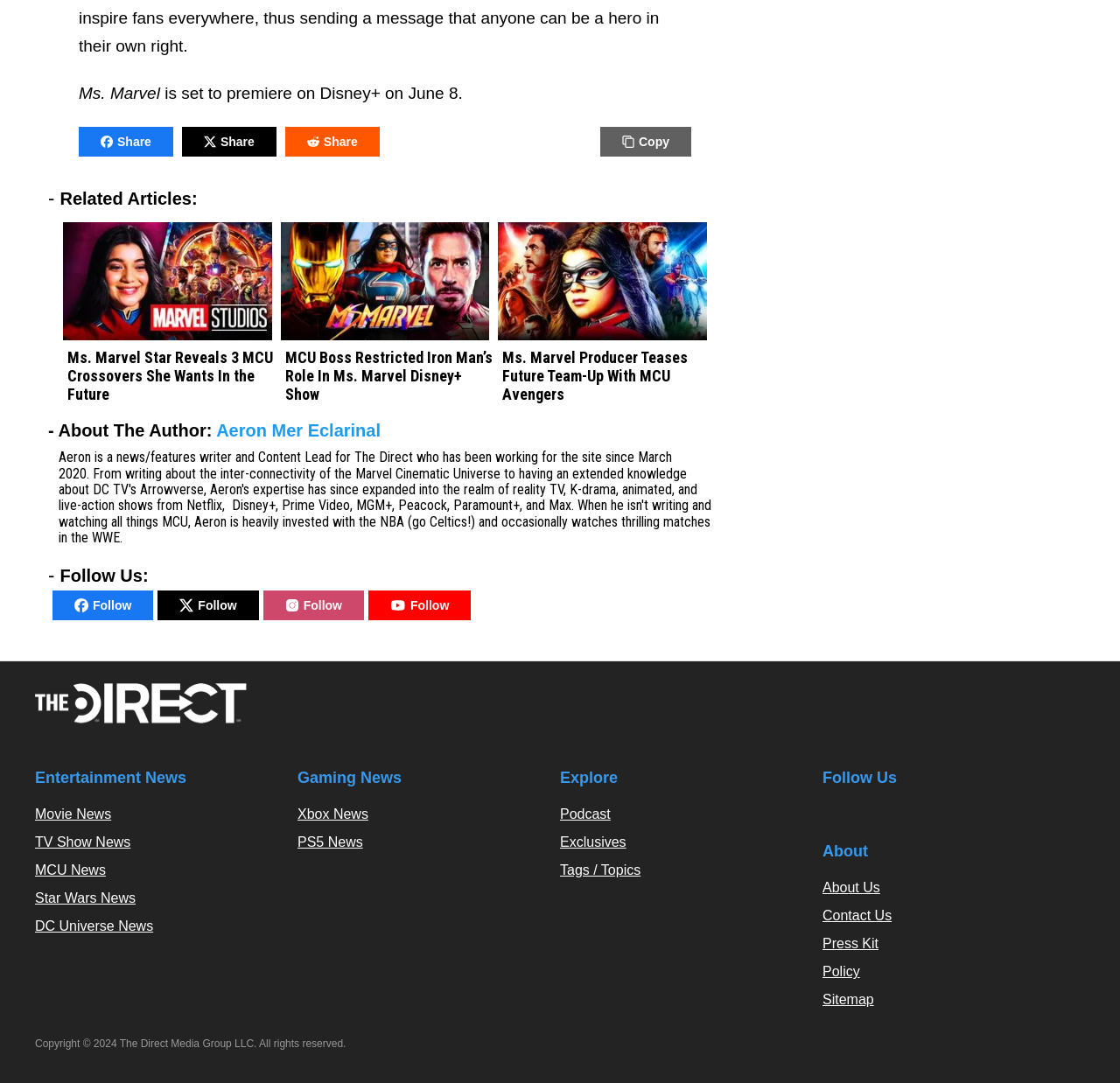Answer the question in a single word or phrase:
What is the title of the article?

Ms. Marvel